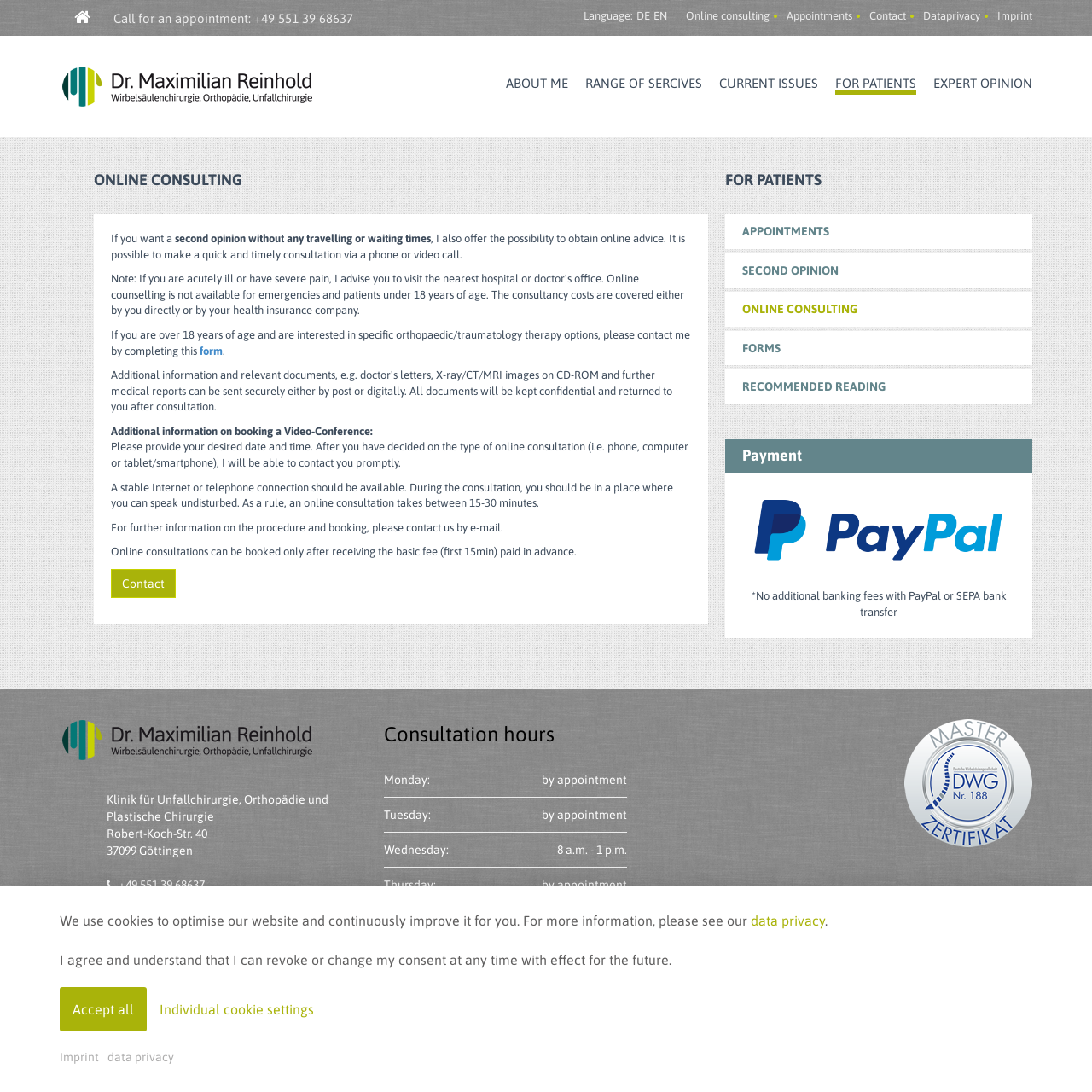Identify the bounding box for the described UI element: "Range of Services".

[0.135, 0.898, 0.229, 0.91]